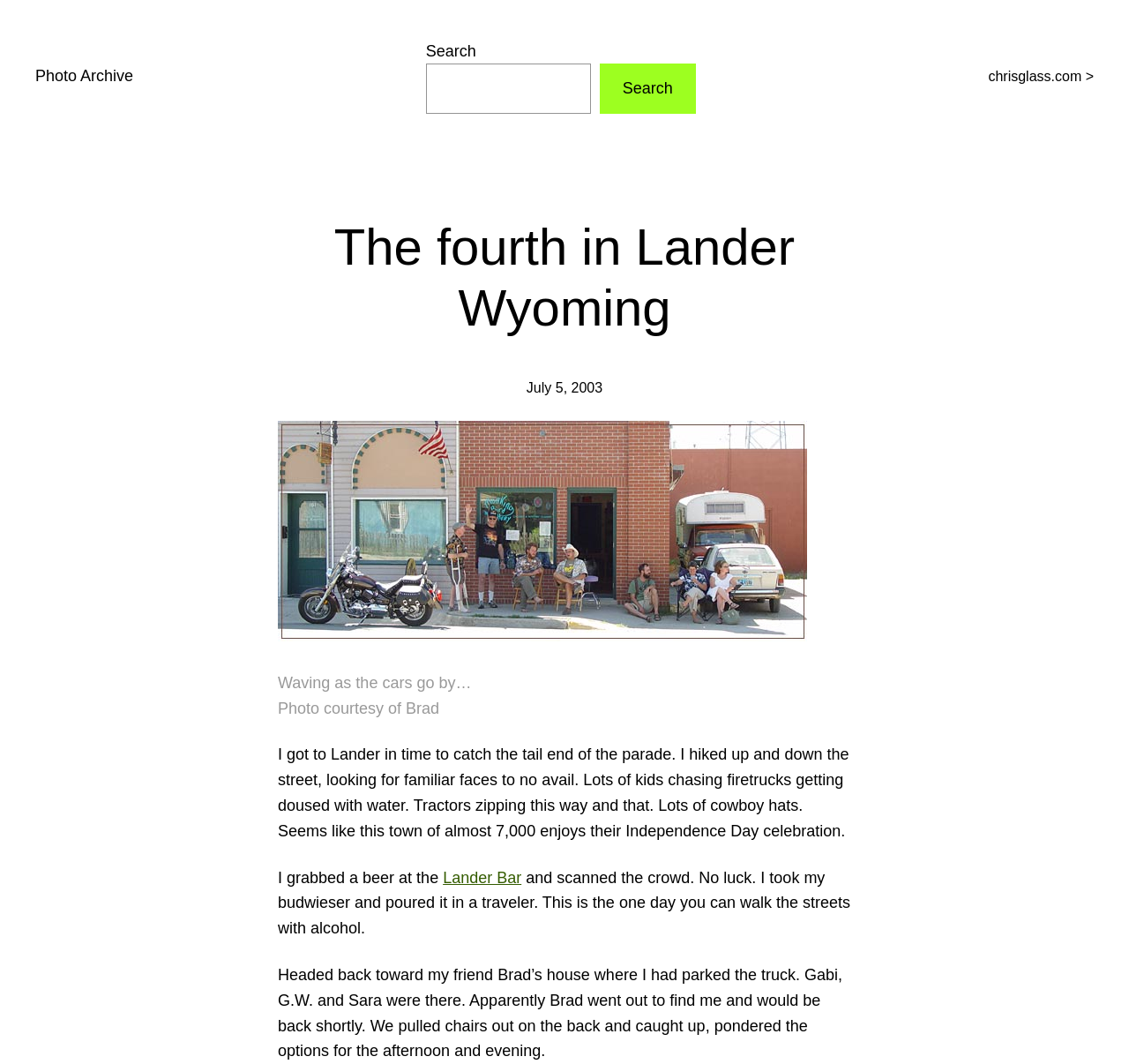Using a single word or phrase, answer the following question: 
Who was with the author at Brad's house?

Gabi, G.W., and Sara